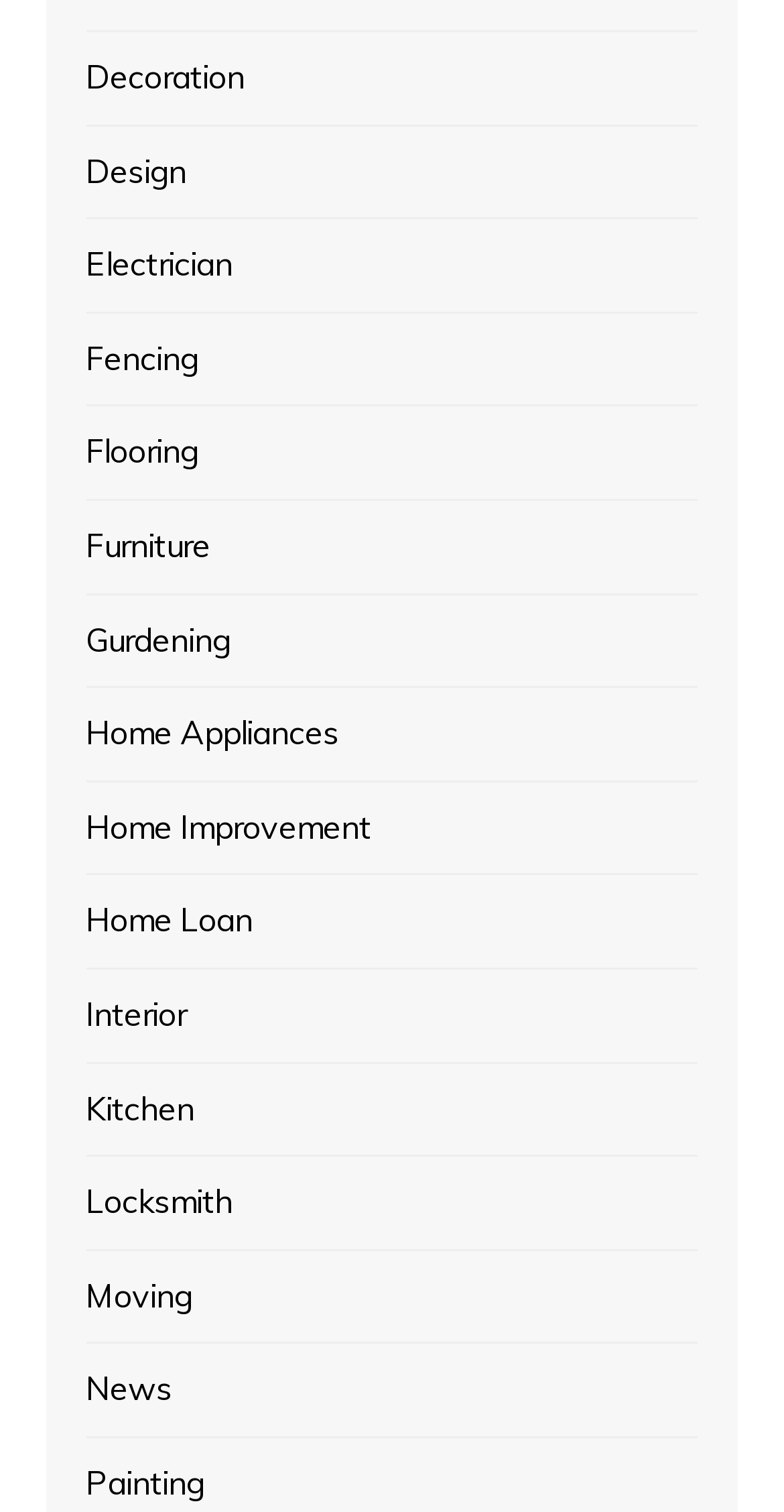Find the bounding box coordinates for the area that must be clicked to perform this action: "Learn about Painting".

[0.11, 0.964, 0.261, 0.998]